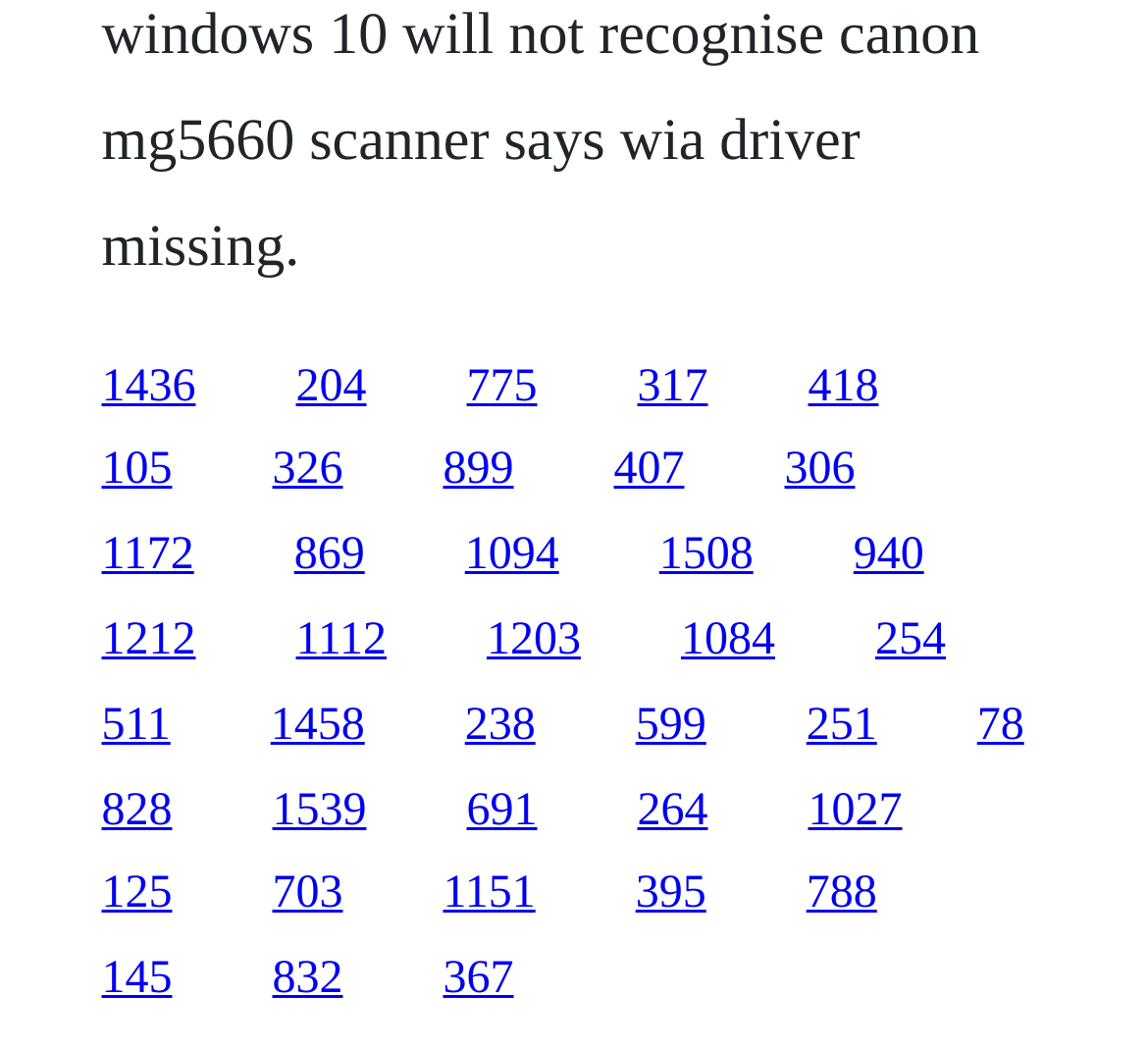How many links are in the second row?
Please respond to the question with a detailed and informative answer.

I analyzed the y1 and y2 coordinates of the link elements and found that the second row of links starts at y1=0.425 and ends at y2=0.473. There are 5 link elements within this range, indicating that there are 5 links in the second row.